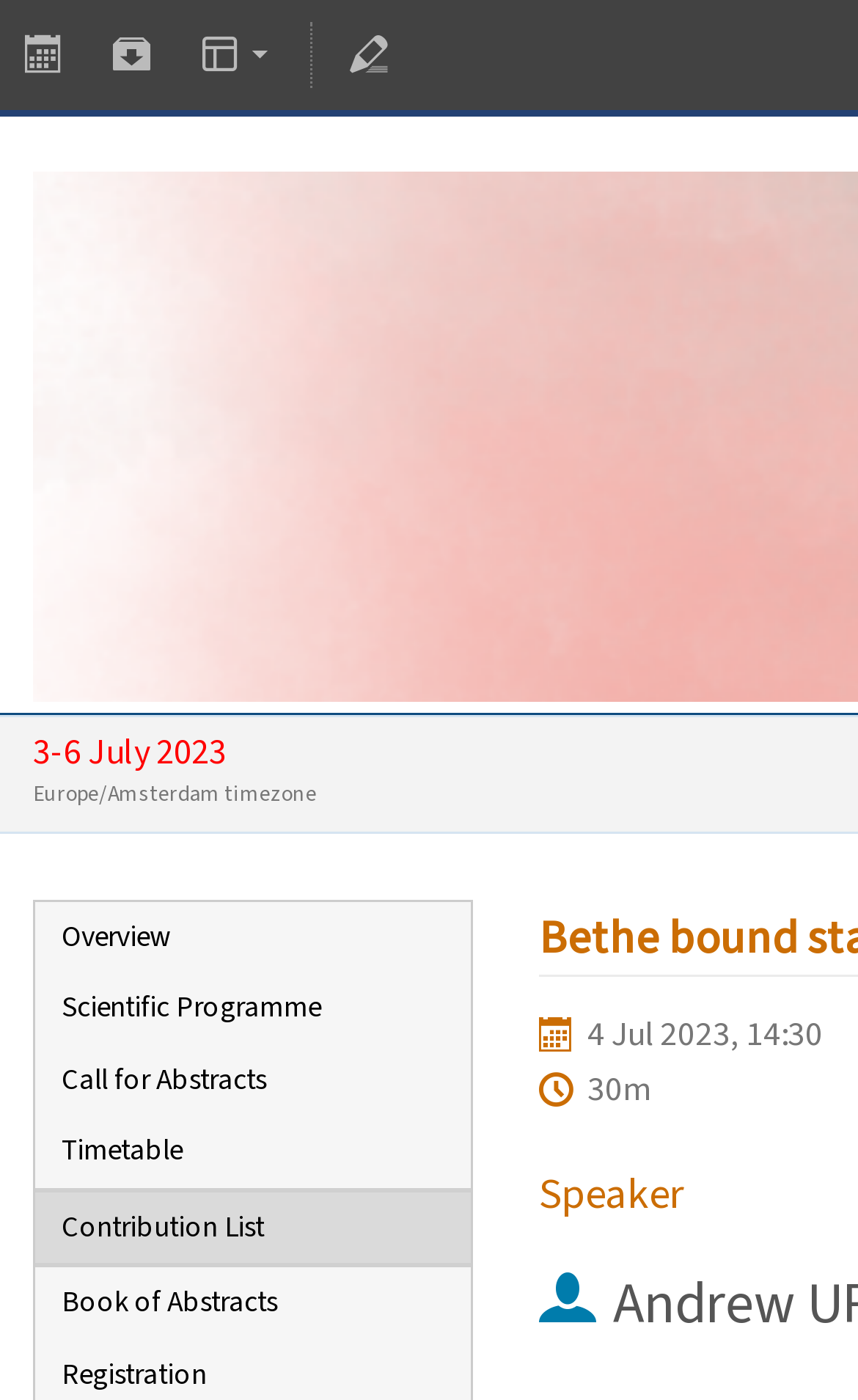Specify the bounding box coordinates for the region that must be clicked to perform the given instruction: "View the Contribution List".

[0.041, 0.85, 0.549, 0.904]